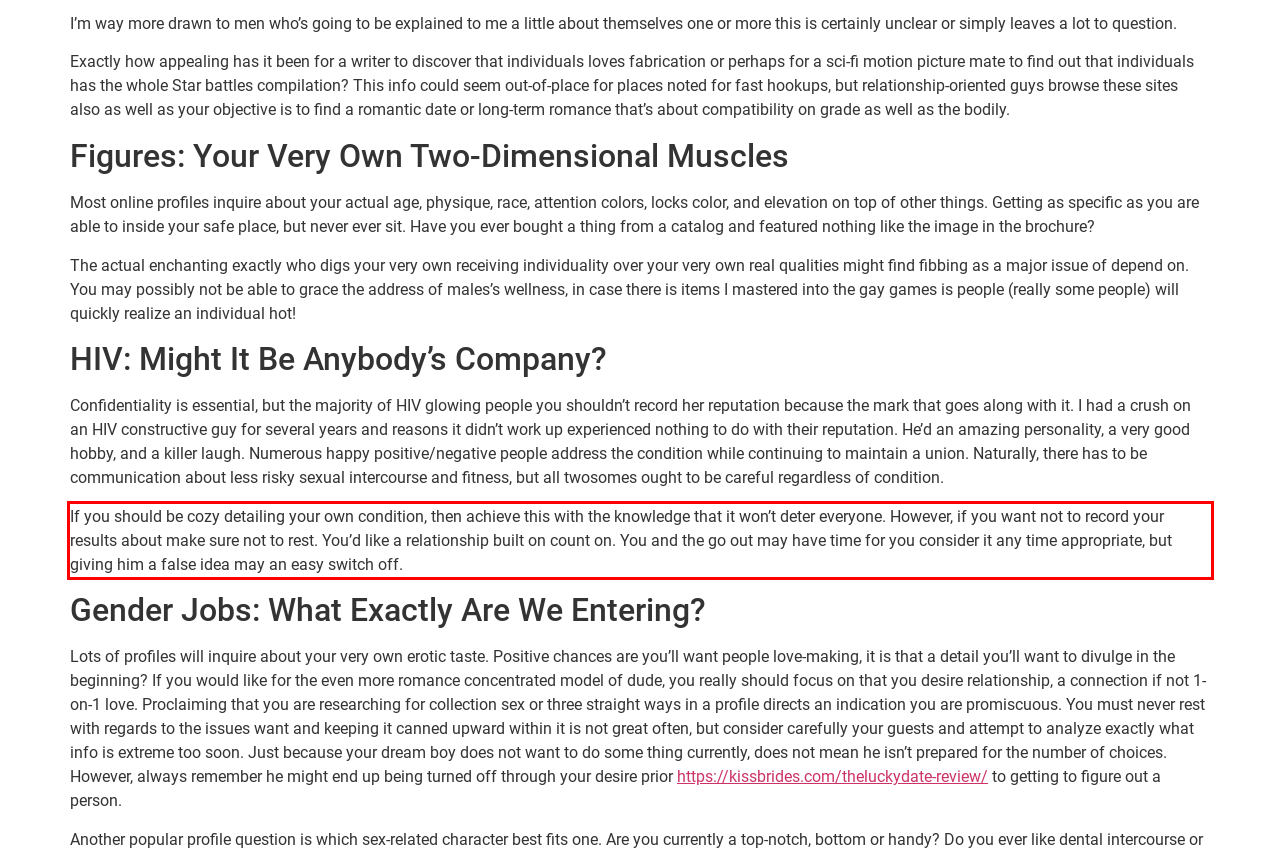Given a screenshot of a webpage with a red bounding box, please identify and retrieve the text inside the red rectangle.

If you should be cozy detailing your own condition, then achieve this with the knowledge that it won’t deter everyone. However, if you want not to record your results about make sure not to rest. You’d like a relationship built on count on. You and the go out may have time for you consider it any time appropriate, but giving him a false idea may an easy switch off.